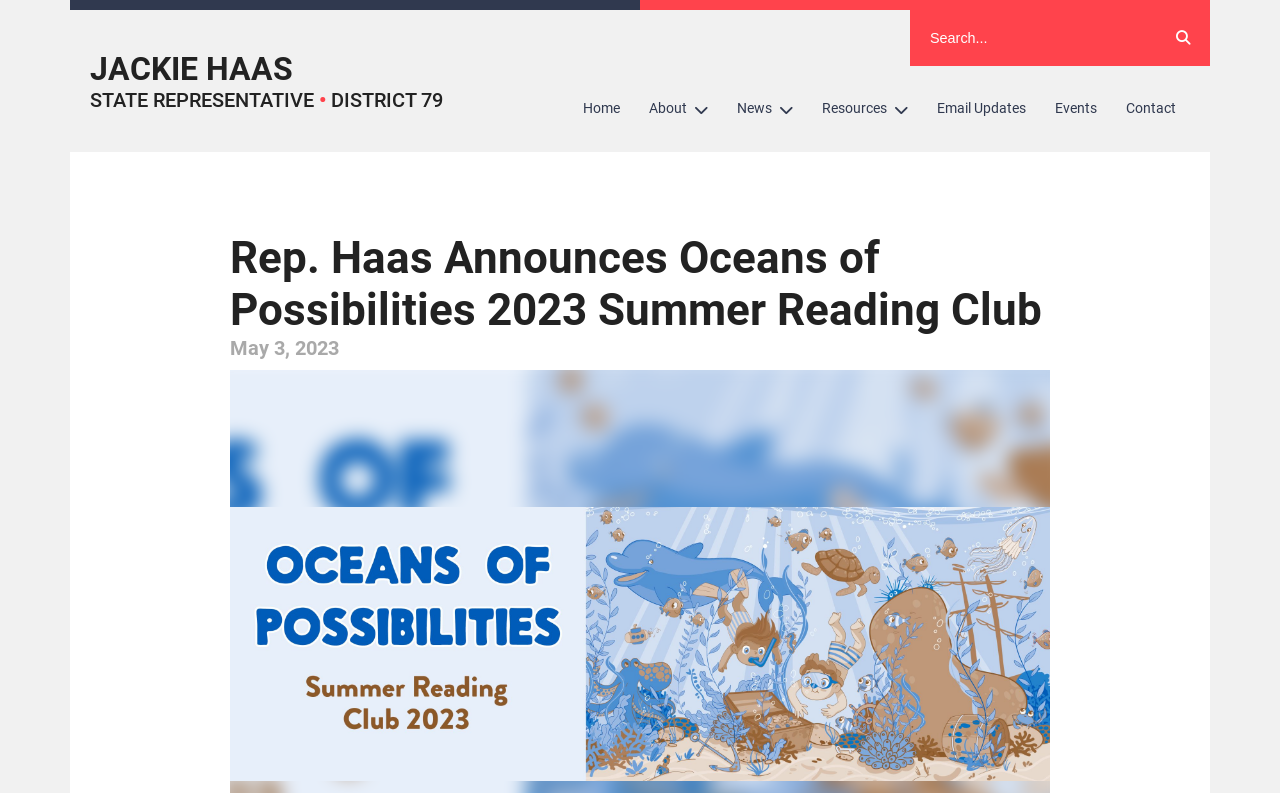Please determine the bounding box coordinates, formatted as (top-left x, top-left y, bottom-right x, bottom-right y), with all values as floating point numbers between 0 and 1. Identify the bounding box of the region described as: name="s" placeholder="Search..."

[0.711, 0.013, 0.903, 0.083]